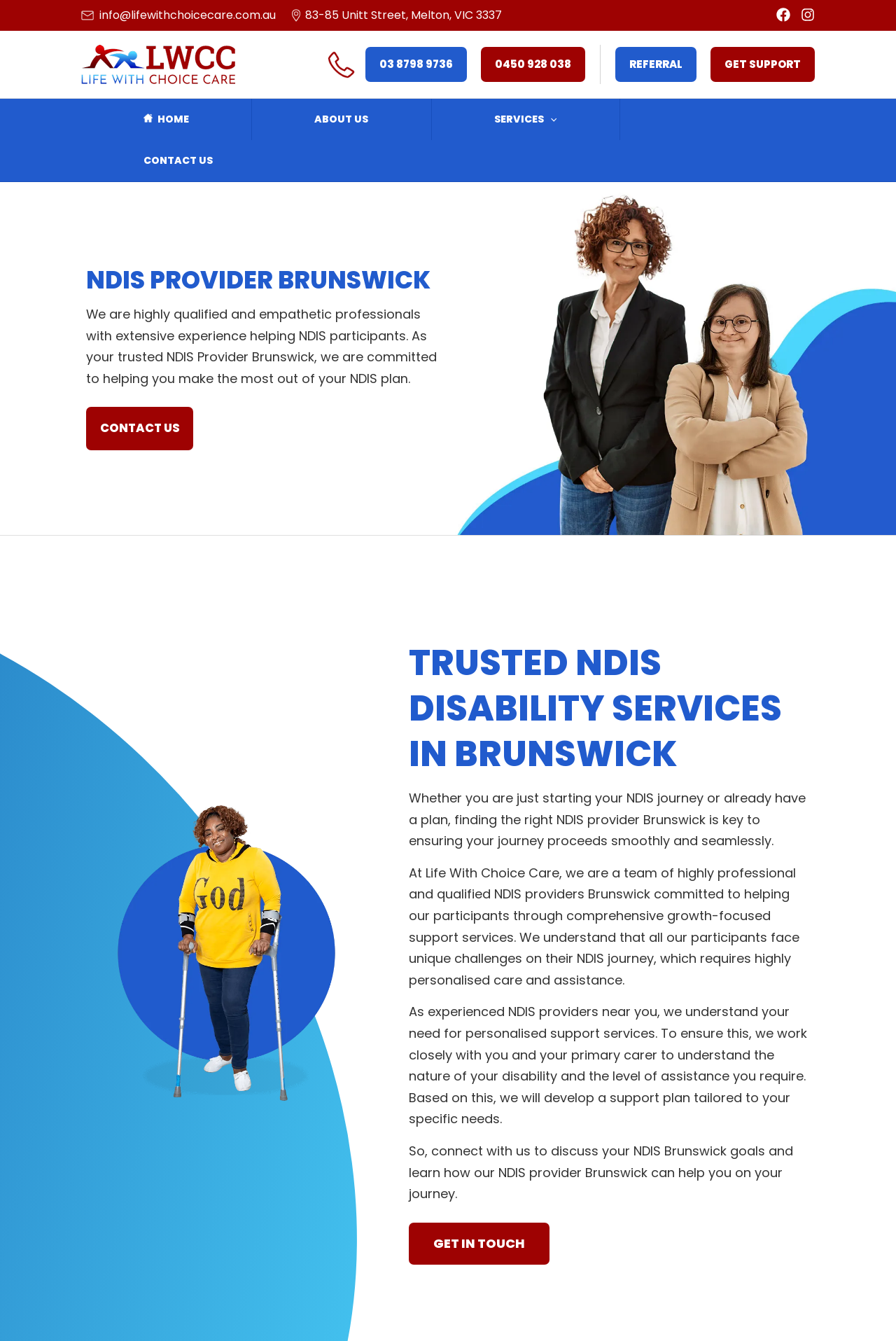Use a single word or phrase to answer the question:
What type of professionals are working at Life With Choice Care?

Highly qualified and empathetic professionals